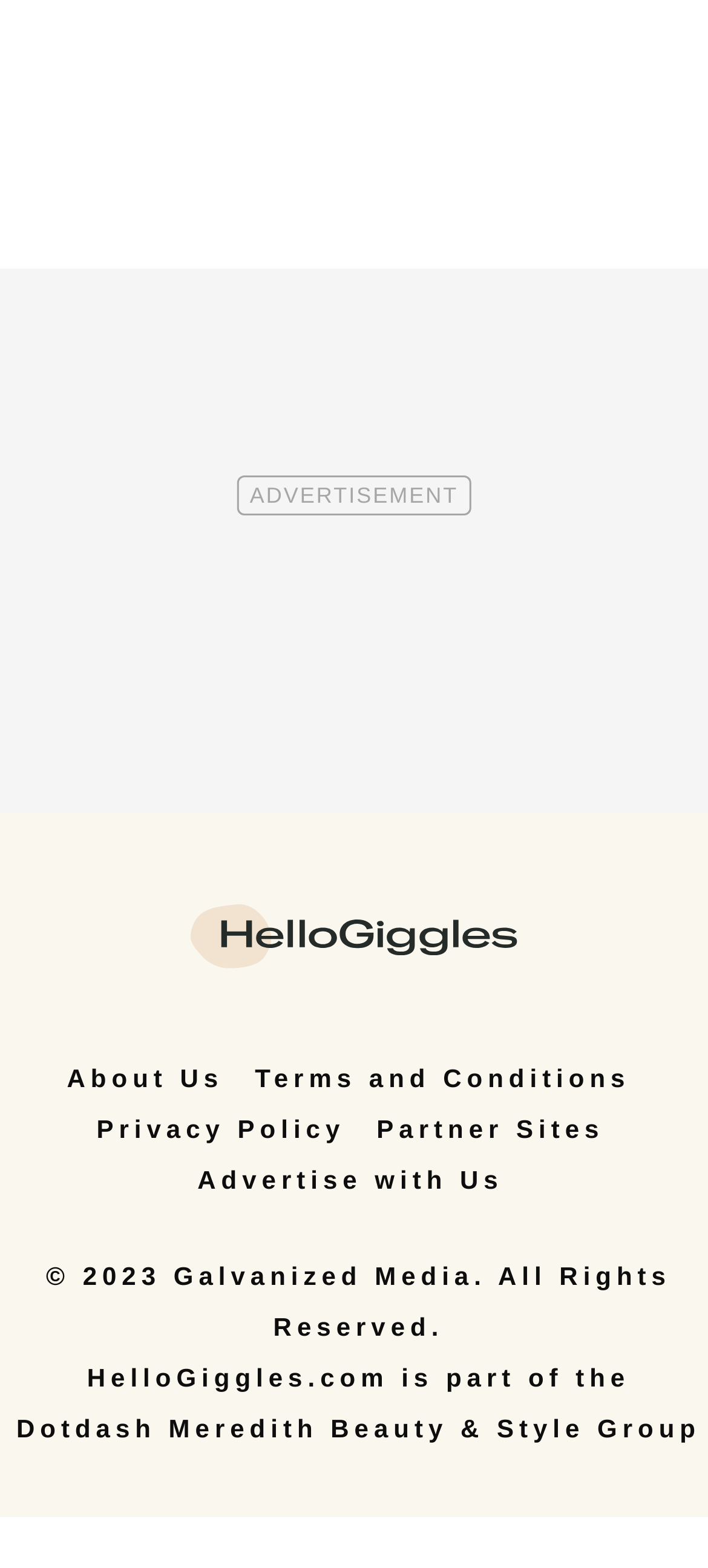What type of content does the website provide?
Kindly answer the question with as much detail as you can.

The website is part of the Dotdash Meredith Beauty & Style Group, which suggests that it provides content related to beauty and style.